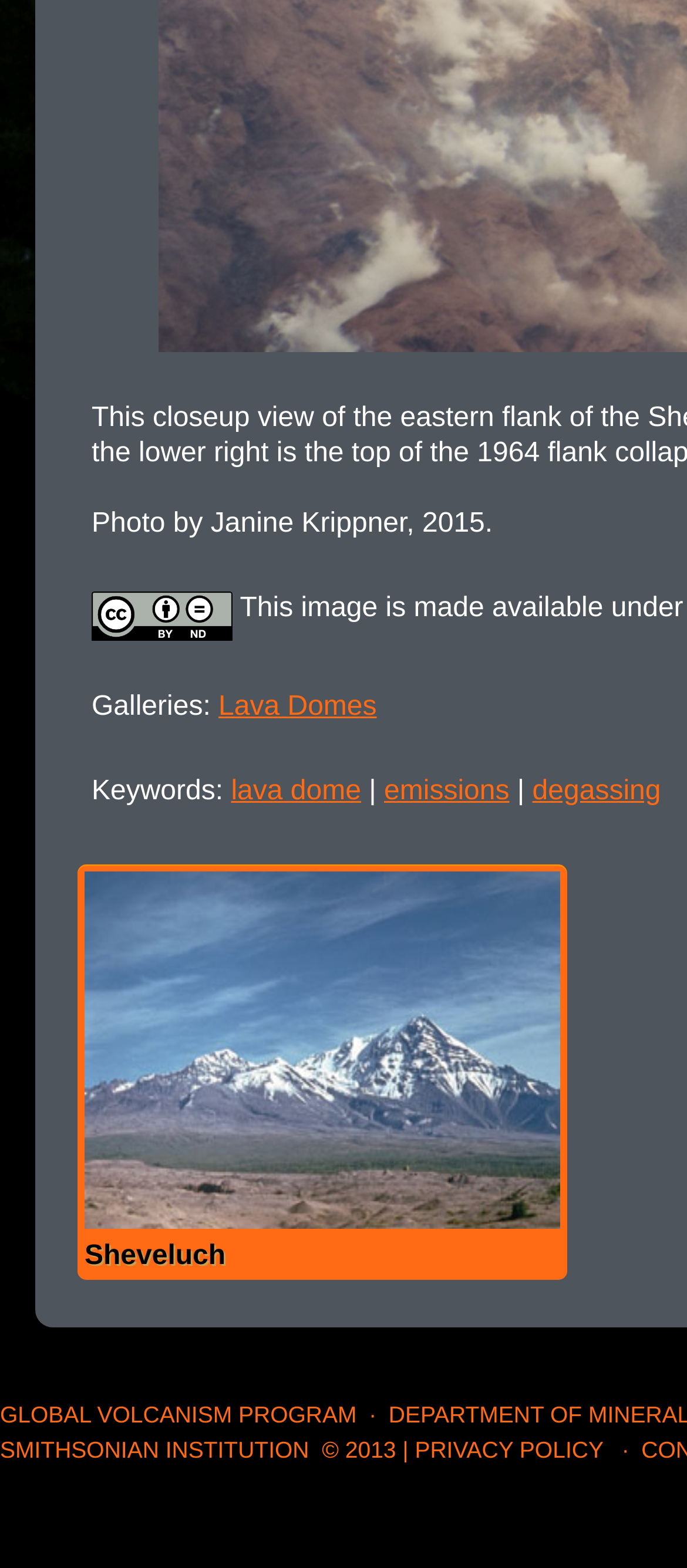Highlight the bounding box coordinates of the element that should be clicked to carry out the following instruction: "View Lava Domes gallery". The coordinates must be given as four float numbers ranging from 0 to 1, i.e., [left, top, right, bottom].

[0.318, 0.441, 0.548, 0.46]